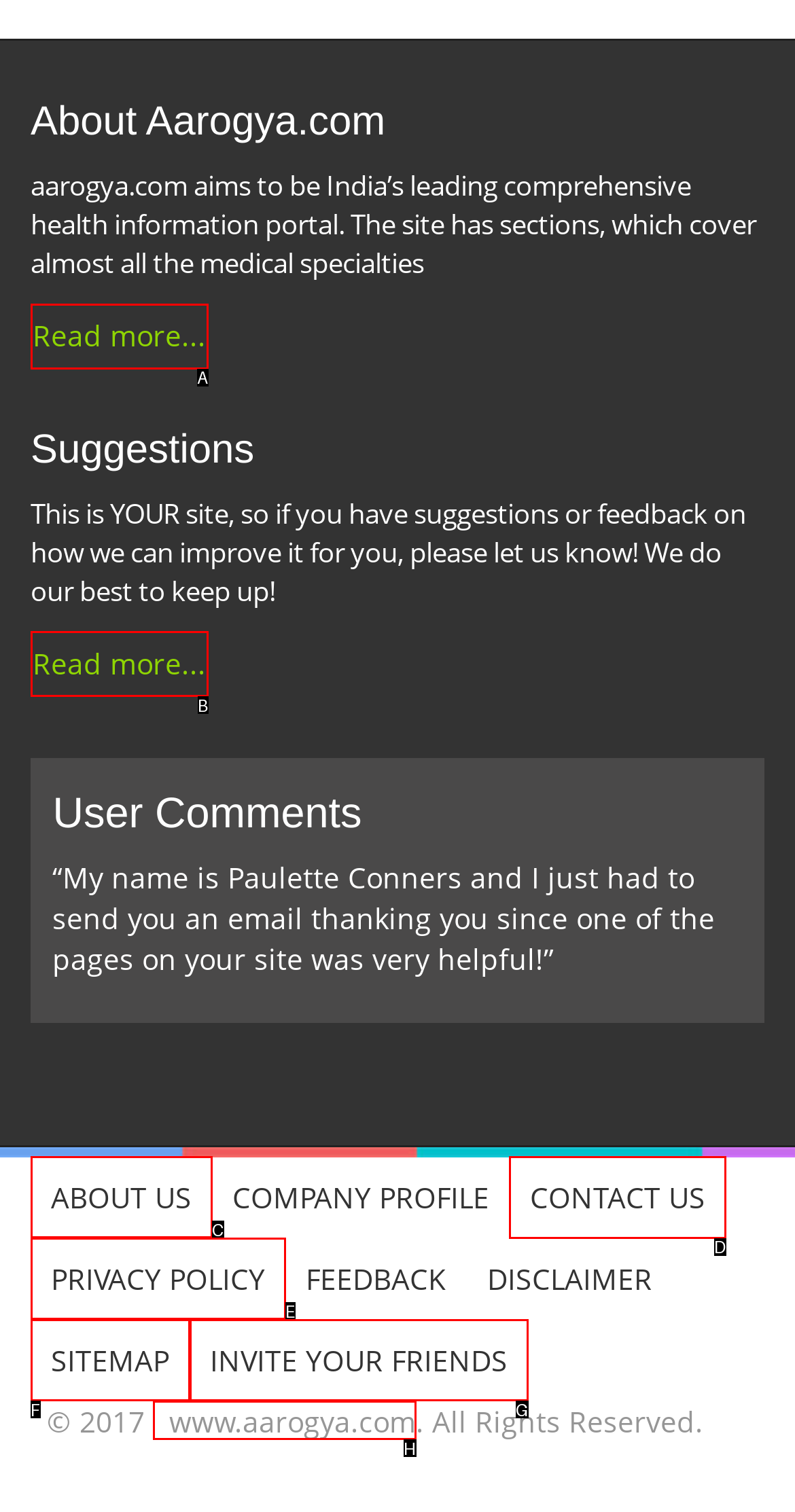Find the appropriate UI element to complete the task: Contact us. Indicate your choice by providing the letter of the element.

D